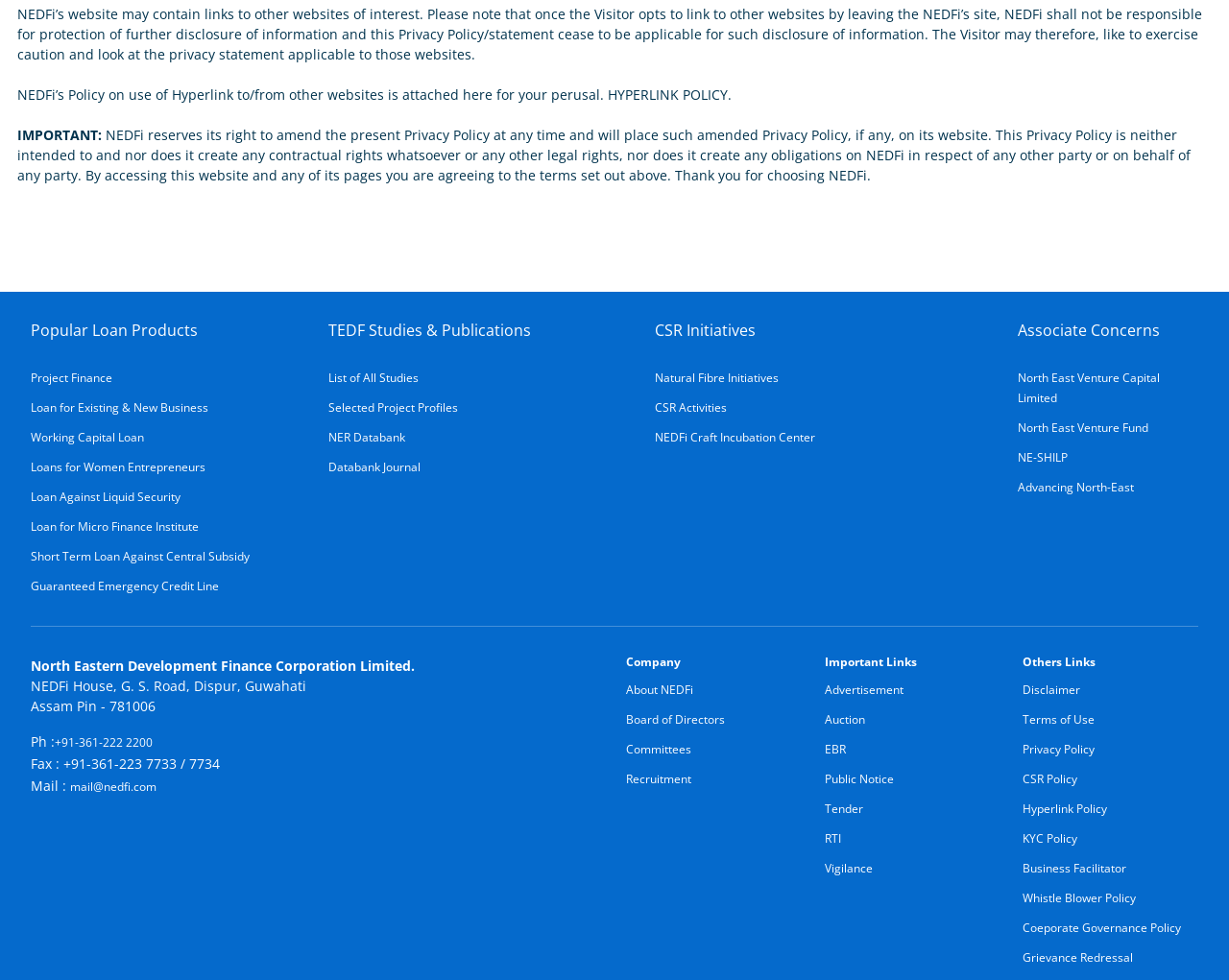Find the bounding box coordinates of the clickable area that will achieve the following instruction: "View About NEDFi".

[0.509, 0.695, 0.564, 0.712]